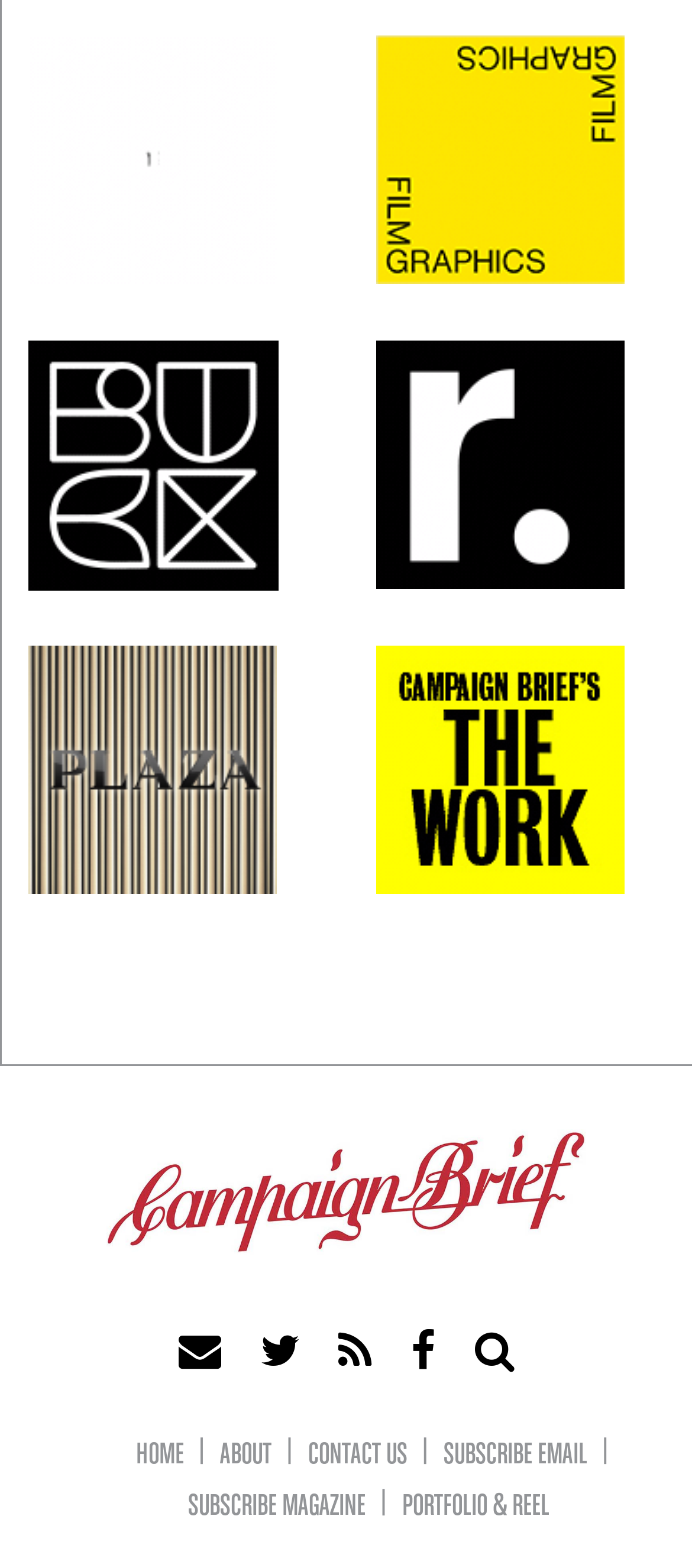Please find the bounding box coordinates (top-left x, top-left y, bottom-right x, bottom-right y) in the screenshot for the UI element described as follows: About

[0.298, 0.919, 0.413, 0.938]